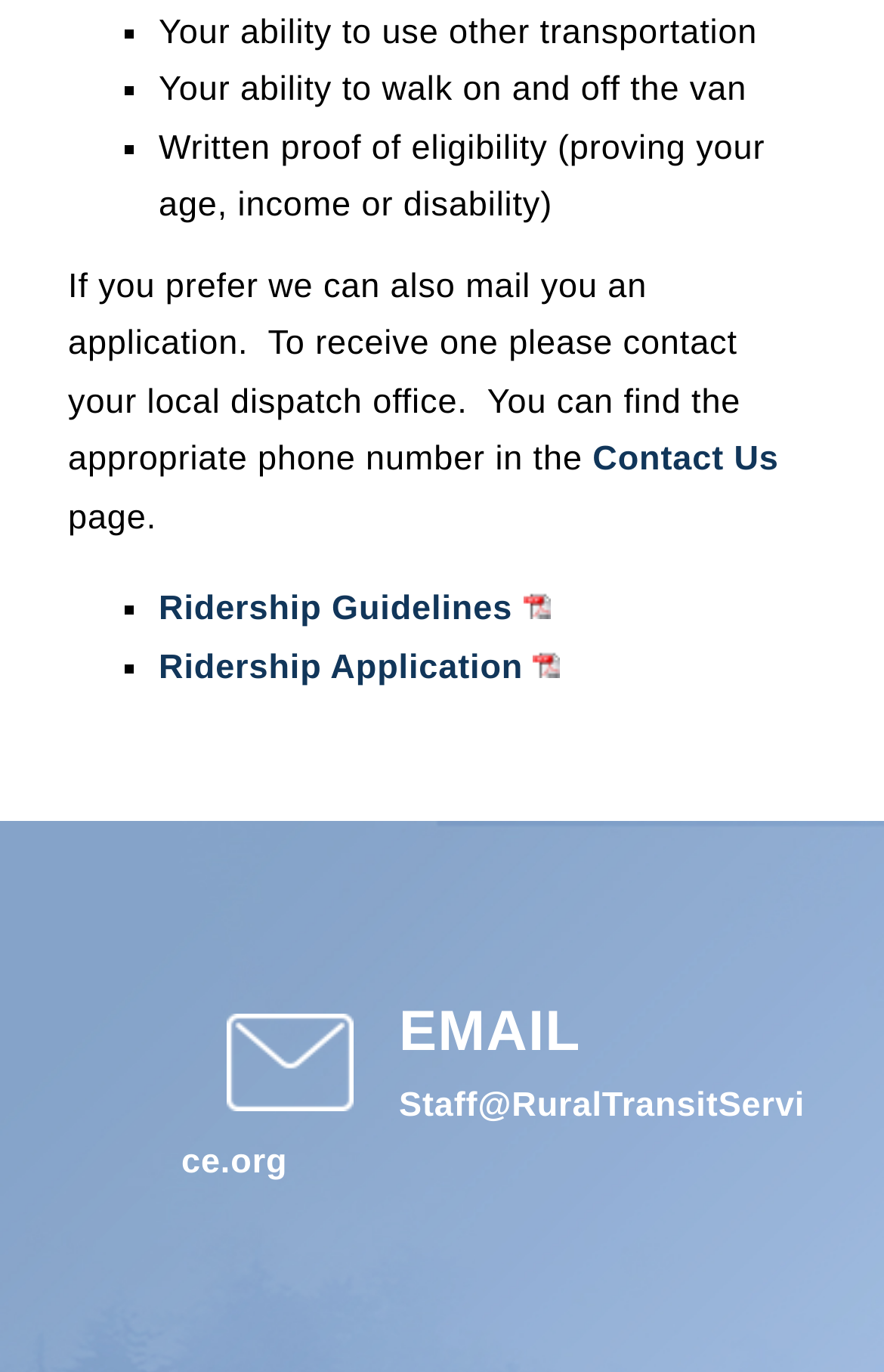What is the alternative to online application?
Please provide a detailed and comprehensive answer to the question.

The webpage mentions that if I prefer, I can also mail an application, which implies that it is an alternative to the online application process.